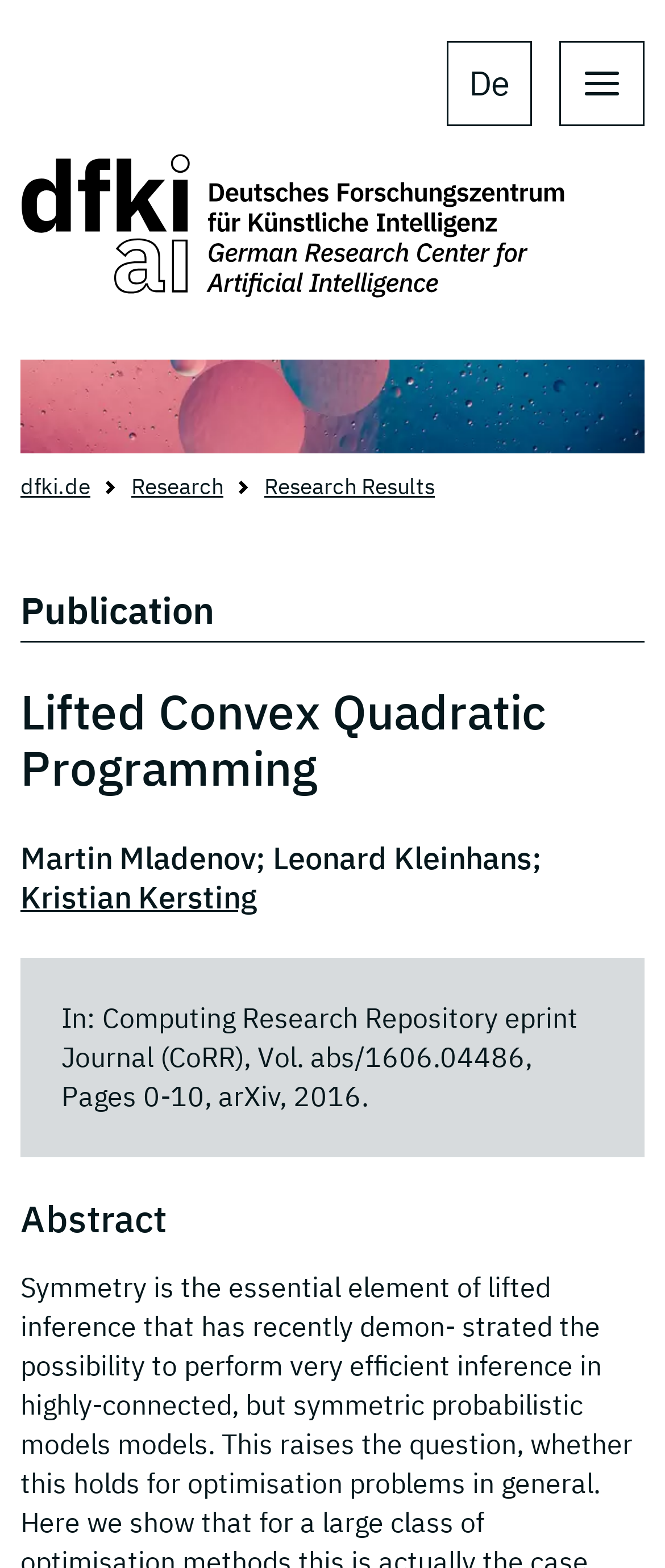Determine the bounding box for the UI element described here: "parent_node: De aria-label="open main navigation"".

[0.841, 0.026, 0.969, 0.08]